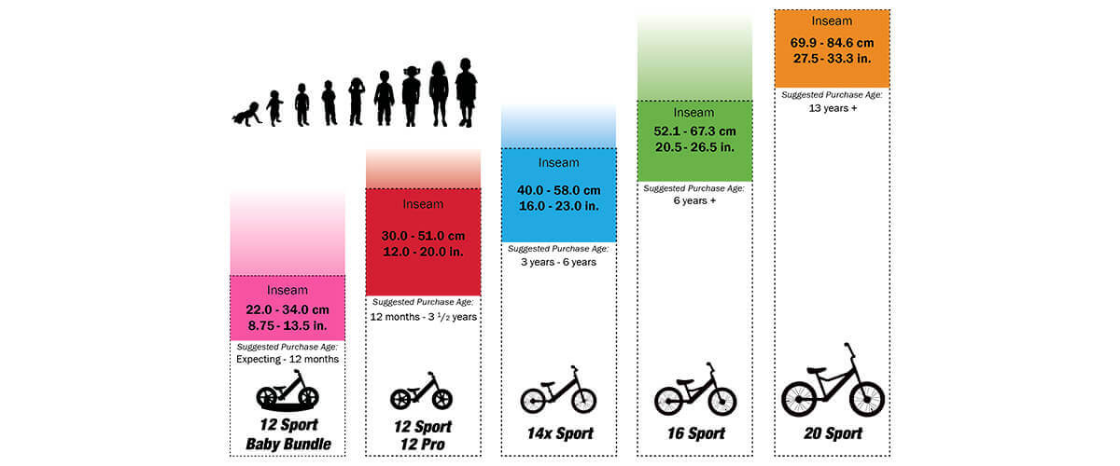How many bike categories are shown in the image? Using the information from the screenshot, answer with a single word or phrase.

5